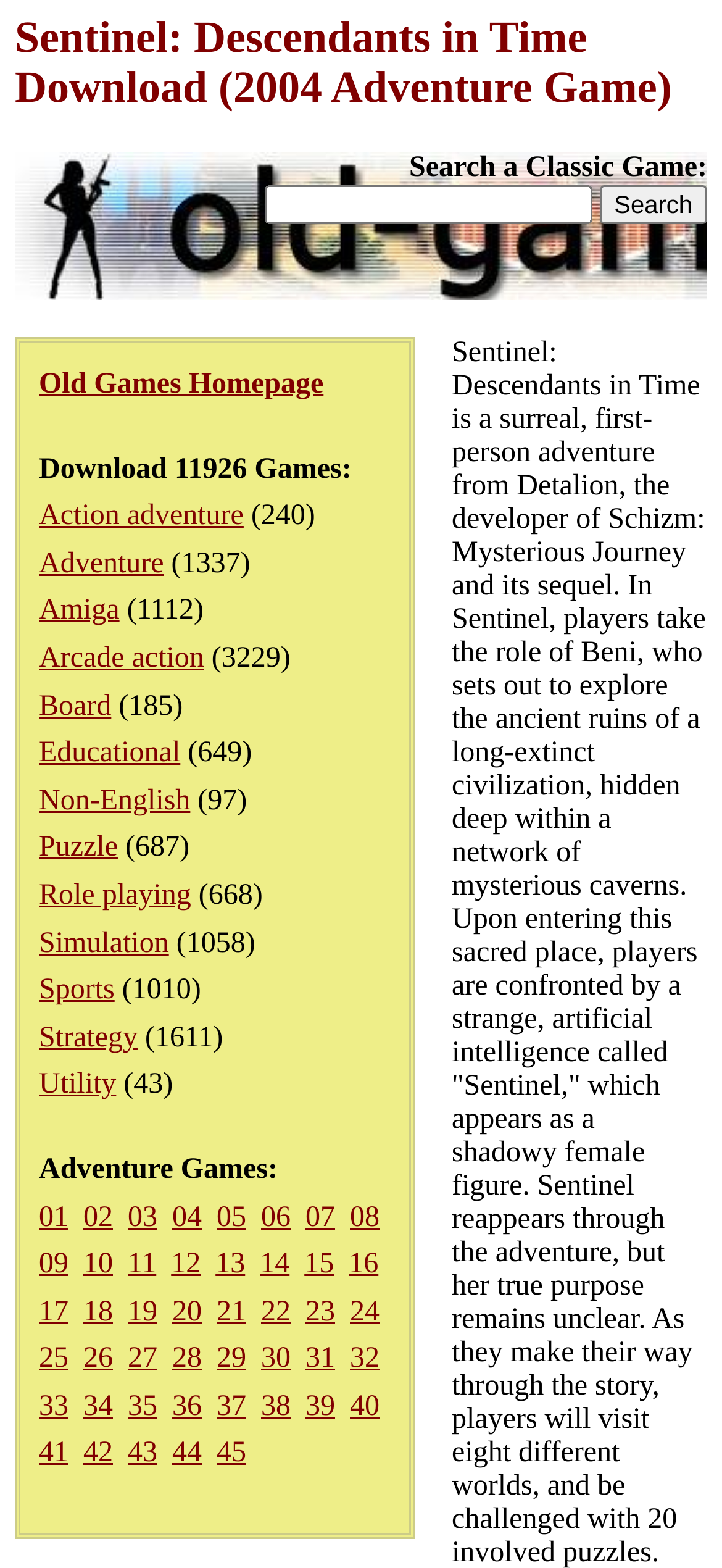Explain the features and main sections of the webpage comprehensively.

This webpage is dedicated to downloading classic games, specifically "Sentinel: Descendants in Time" which is a 2004 adventure game. At the top, there is a heading with the game's title and a search bar with a "Search" button next to it, allowing users to search for classic games. Below the search bar, there is a link to the "Old Games Homepage".

The main content of the page is divided into two sections. On the left side, there is a list of game categories, including "Action adventure", "Adventure", "Amiga", and many others, each with a number of games in parentheses. These categories are listed in a vertical column, with the category names and game counts stacked on top of each other.

On the right side, there is a list of numbered links, ranging from "01" to "34", which are likely pages of game downloads. These links are arranged in a grid-like pattern, with multiple links on each row.

At the top of the right-side section, there is a heading that reads "Adventure Games:". This section appears to be a list of pages for downloading adventure games, with each link representing a different page of games.